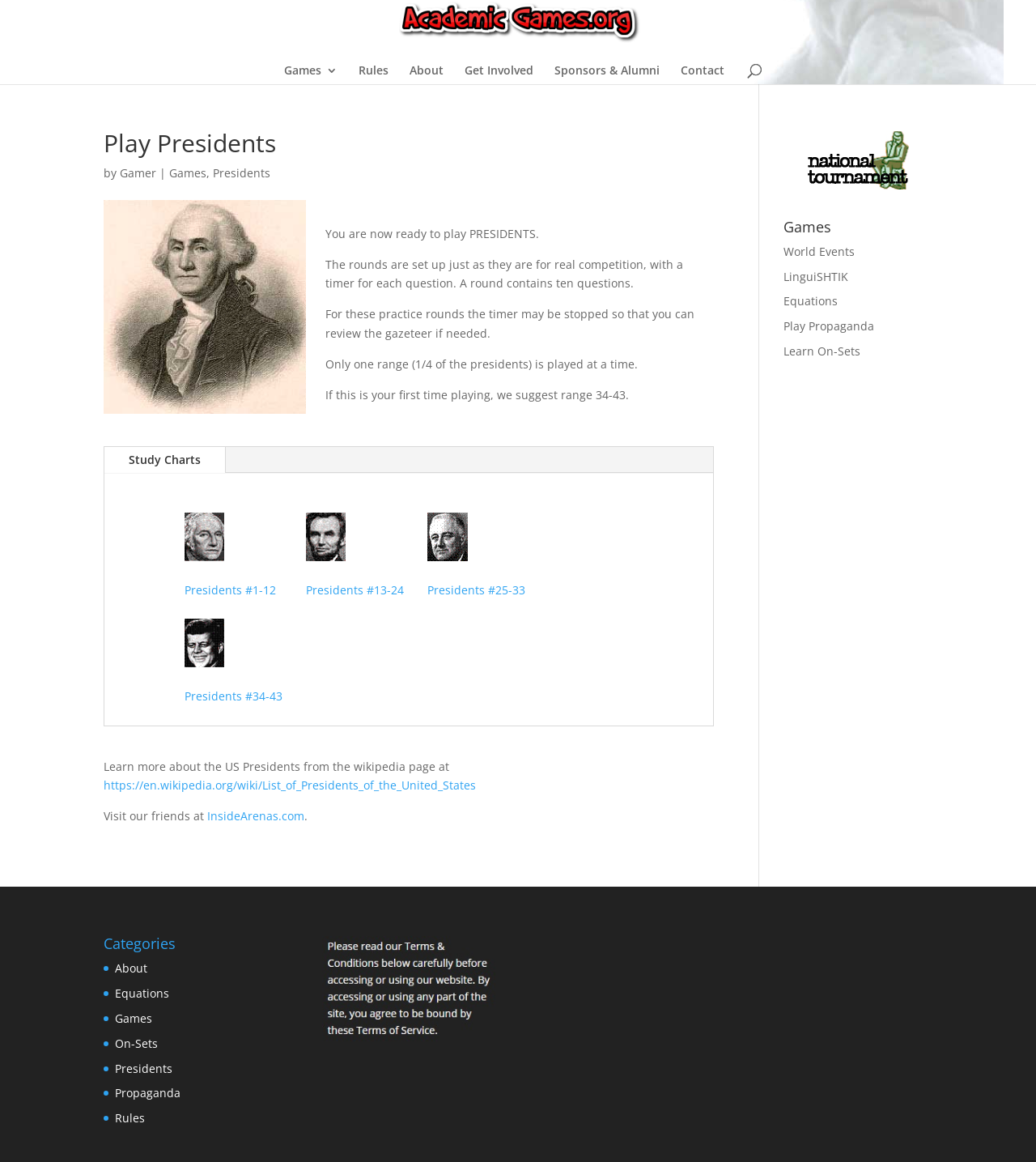Find and specify the bounding box coordinates that correspond to the clickable region for the instruction: "Visit the 'InsideArenas.com' website".

[0.2, 0.696, 0.294, 0.709]